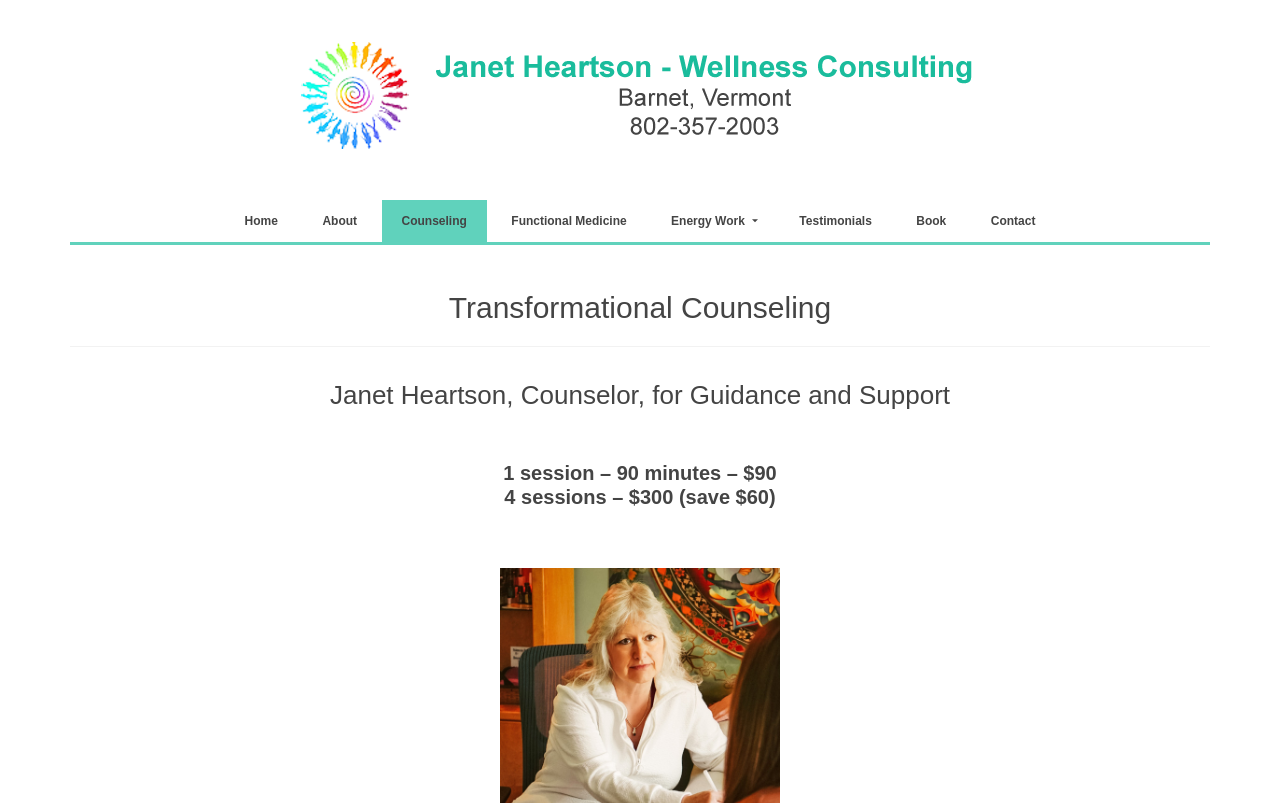How many sessions are offered for $300?
Answer with a single word or short phrase according to what you see in the image.

4 sessions